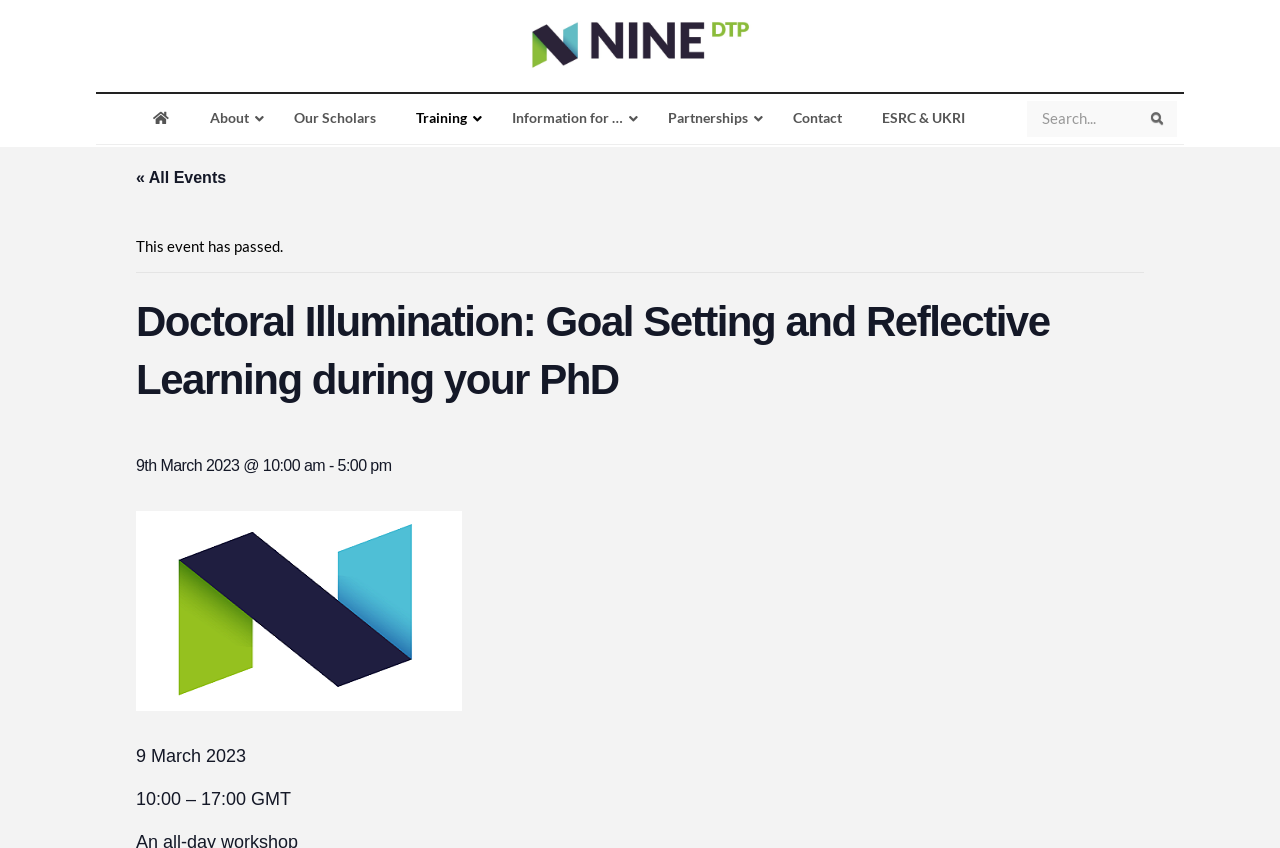What is the event title?
Based on the screenshot, respond with a single word or phrase.

Doctoral Illumination